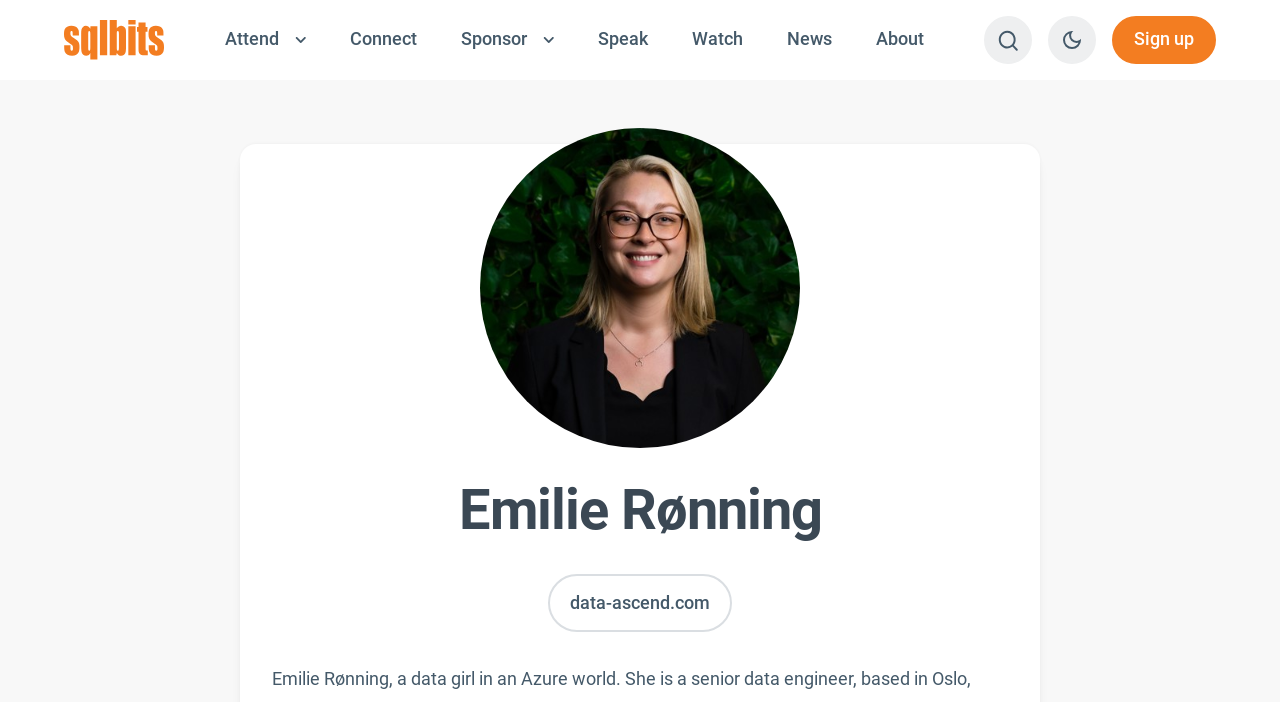What is the name of the person mentioned on the webpage?
Can you give a detailed and elaborate answer to the question?

I found a heading element with the text 'Emilie Rønning', which suggests that this is the name of the person mentioned on the webpage.